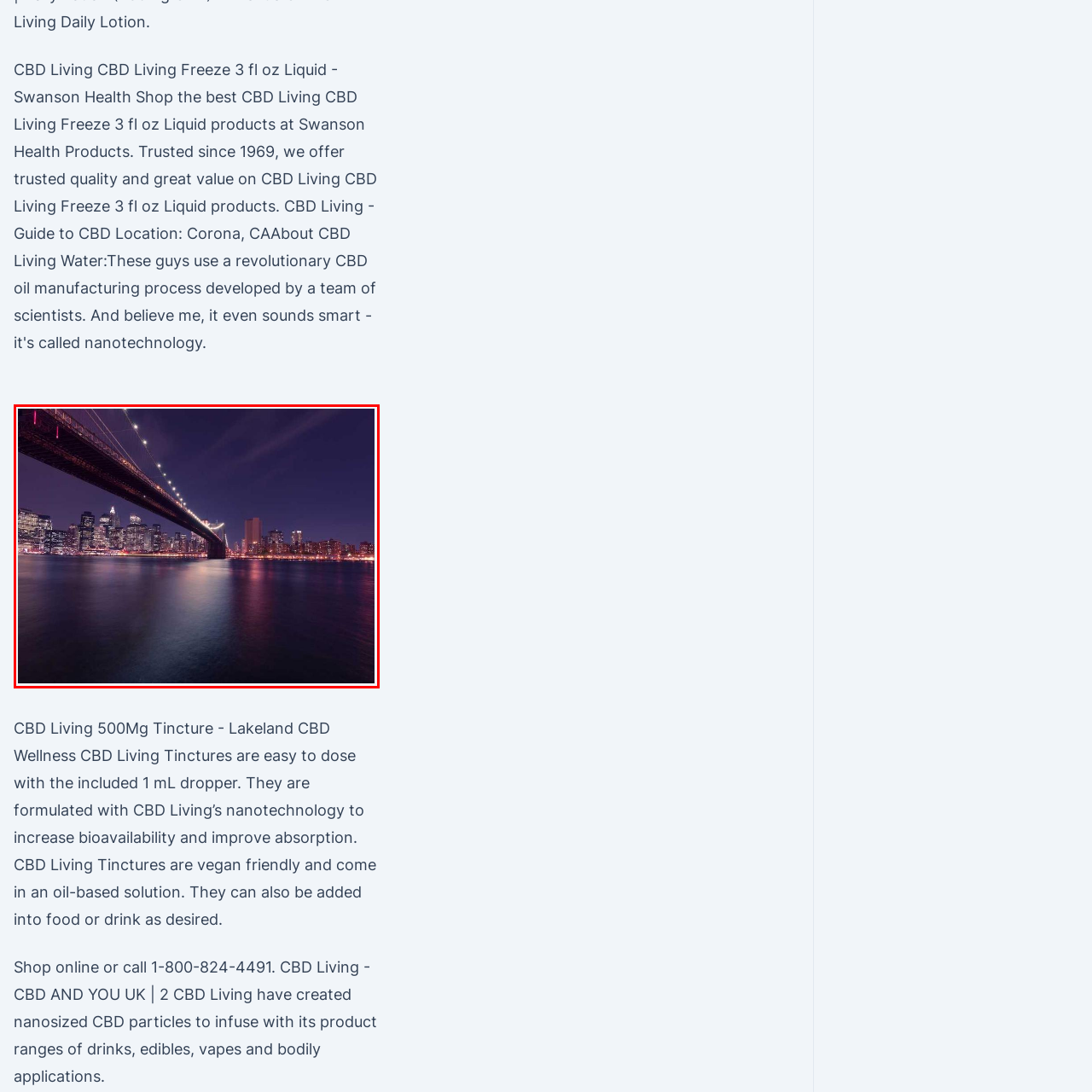Describe in detail the contents of the image highlighted within the red box.

The image captures a stunning nighttime view of a city skyline illuminated by vibrant lights, with a prominent bridge arching overhead. The bridge's structure is elegantly lit, adding to the dramatic atmosphere of the scene. Below, the water reflects the shimmering lights of the buildings, creating a mesmerizing interplay of colors. This picturesque setting evokes a sense of tranquility and wonder, inviting viewers to appreciate the beauty of urban landscapes at night. The scene suggests a perfect blend of natural and architectural beauty, showcasing a moment of calm amidst the bustling night life.